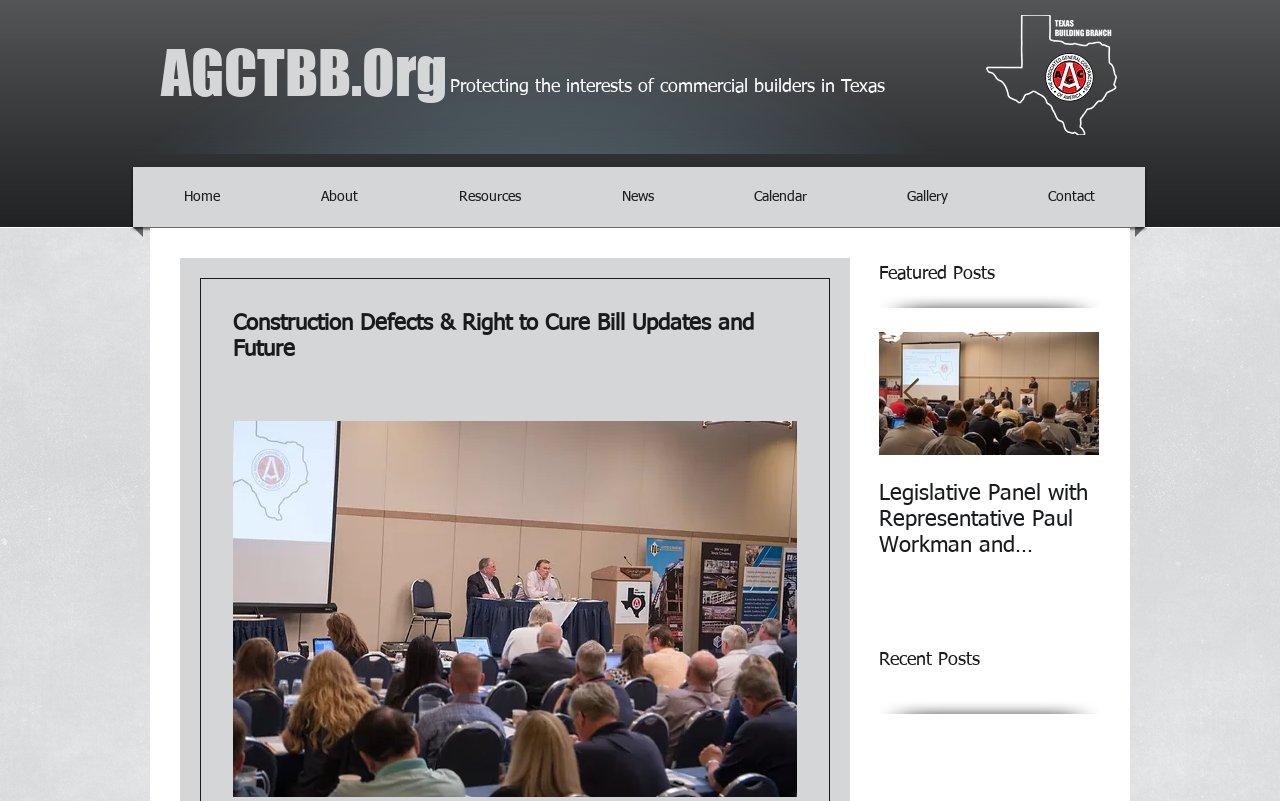Determine the bounding box coordinates of the section to be clicked to follow the instruction: "Click the Home link". The coordinates should be given as four float numbers between 0 and 1, formatted as [left, top, right, bottom].

[0.108, 0.208, 0.207, 0.283]